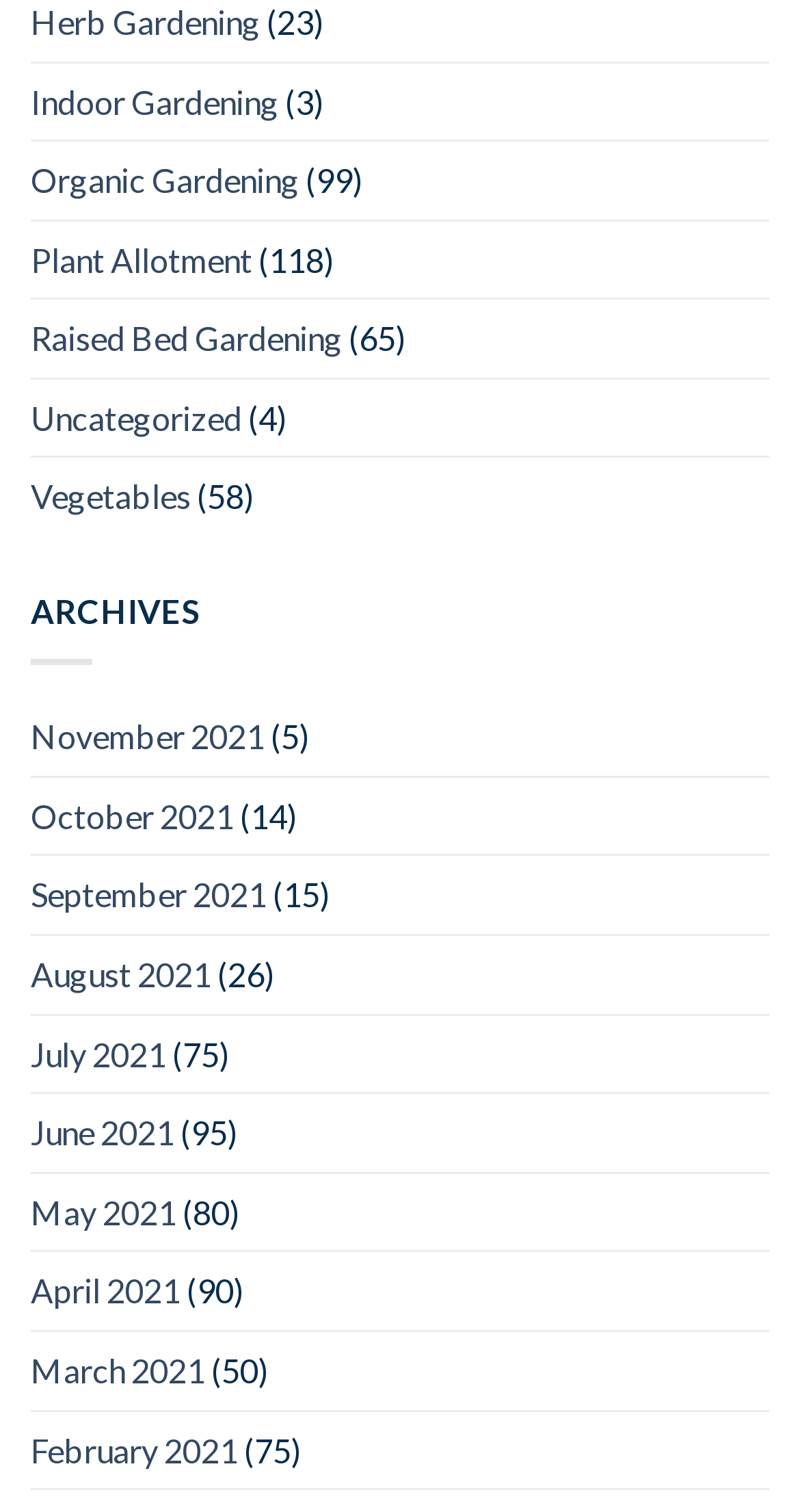Give the bounding box coordinates for the element described as: "March 2021".

[0.038, 0.881, 0.256, 0.932]